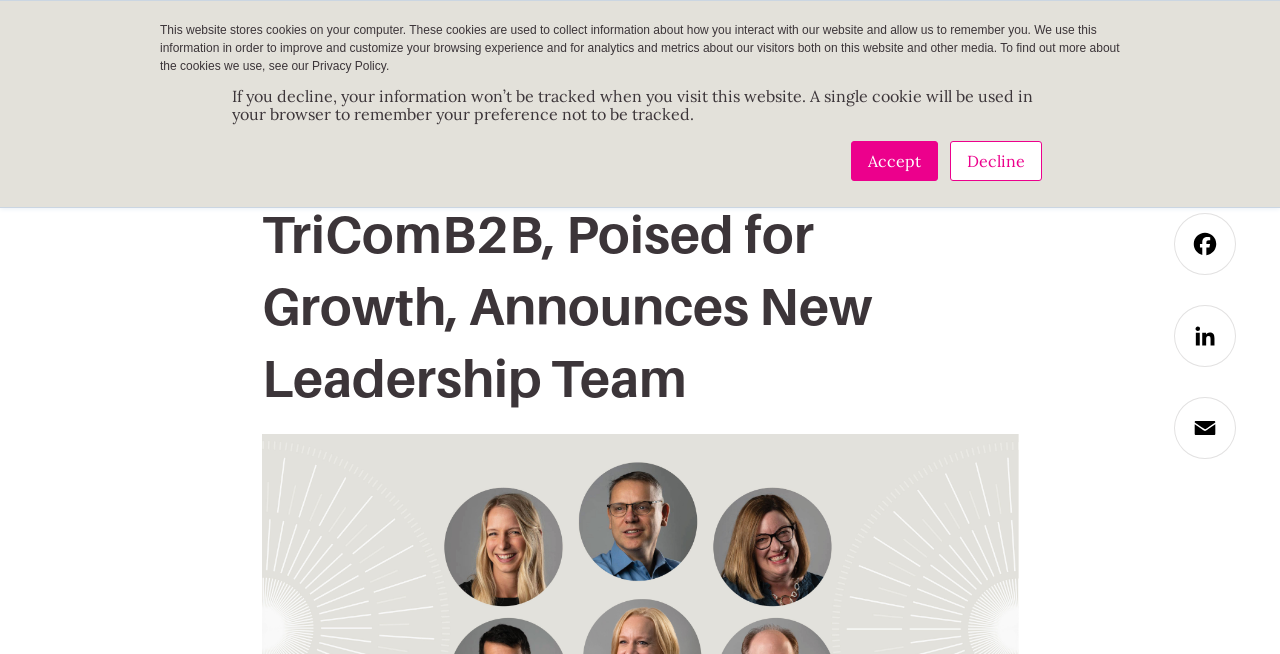Locate the bounding box coordinates of the UI element described by: "Portfolio". The bounding box coordinates should consist of four float numbers between 0 and 1, i.e., [left, top, right, bottom].

[0.656, 0.647, 0.714, 0.679]